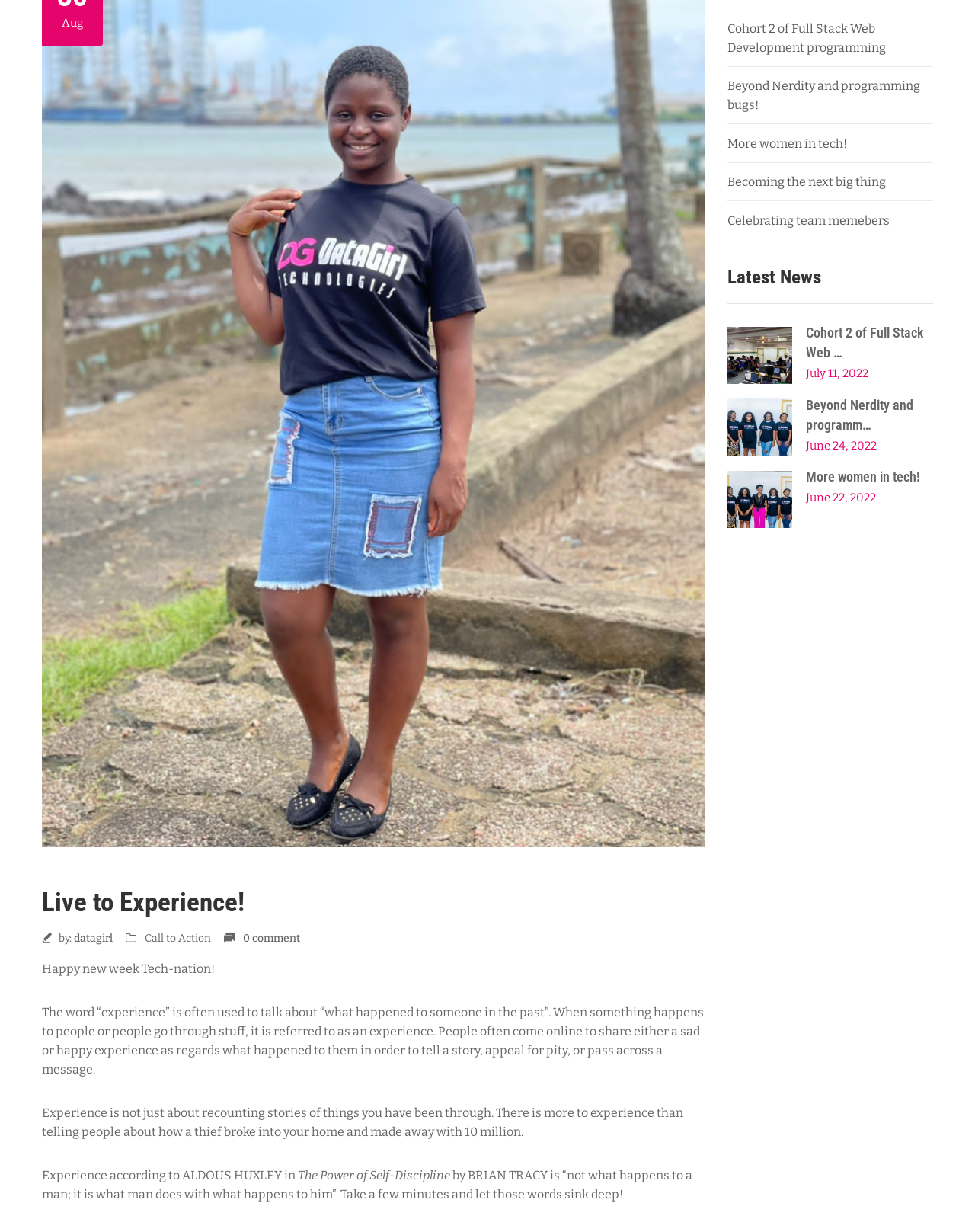Using floating point numbers between 0 and 1, provide the bounding box coordinates in the format (top-left x, top-left y, bottom-right x, bottom-right y). Locate the UI element described here: datagirl

[0.076, 0.756, 0.116, 0.767]